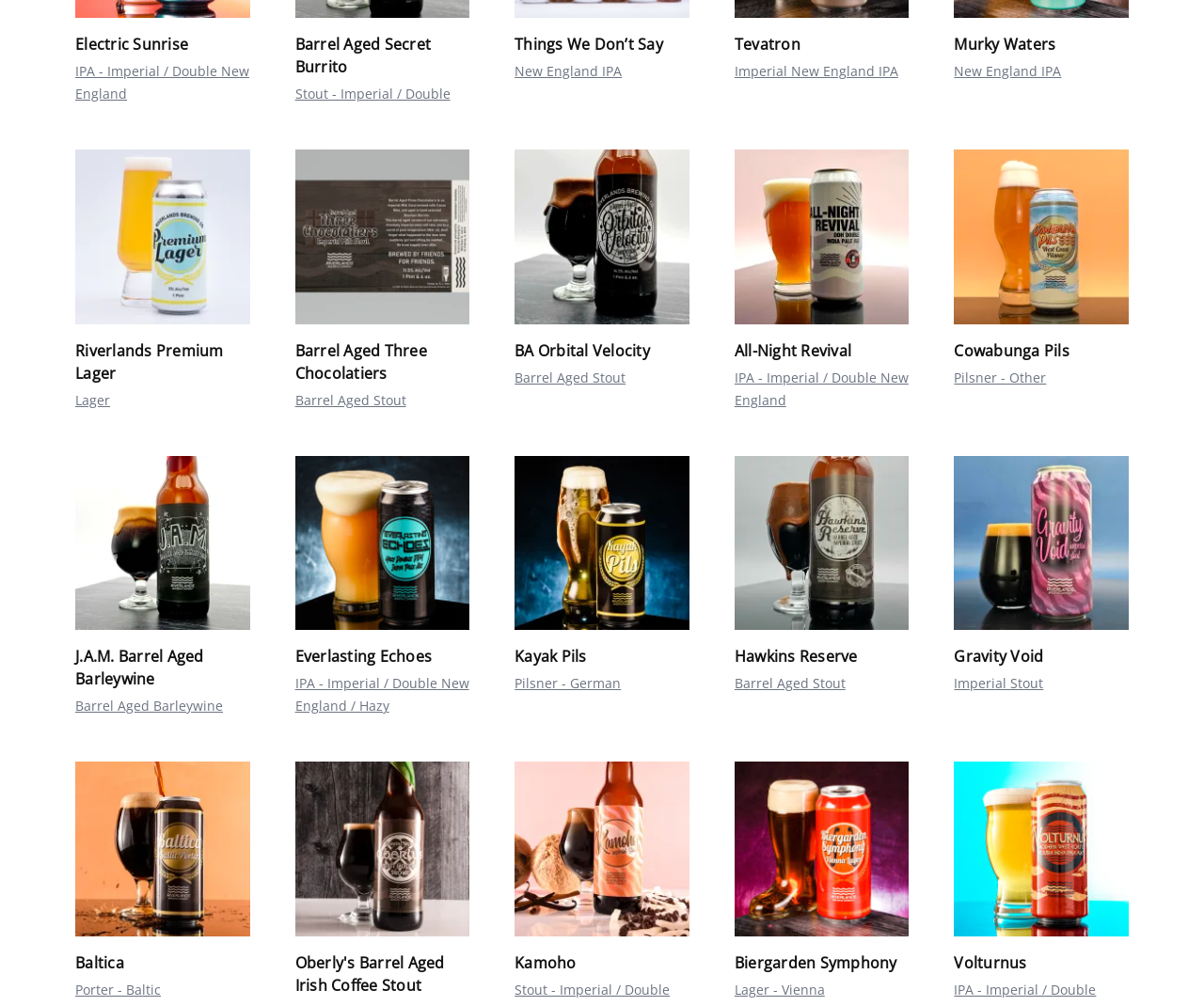Identify the bounding box coordinates for the UI element described as follows: Lager. Use the format (top-left x, top-left y, bottom-right x, bottom-right y) and ensure all values are floating point numbers between 0 and 1.

[0.062, 0.389, 0.091, 0.406]